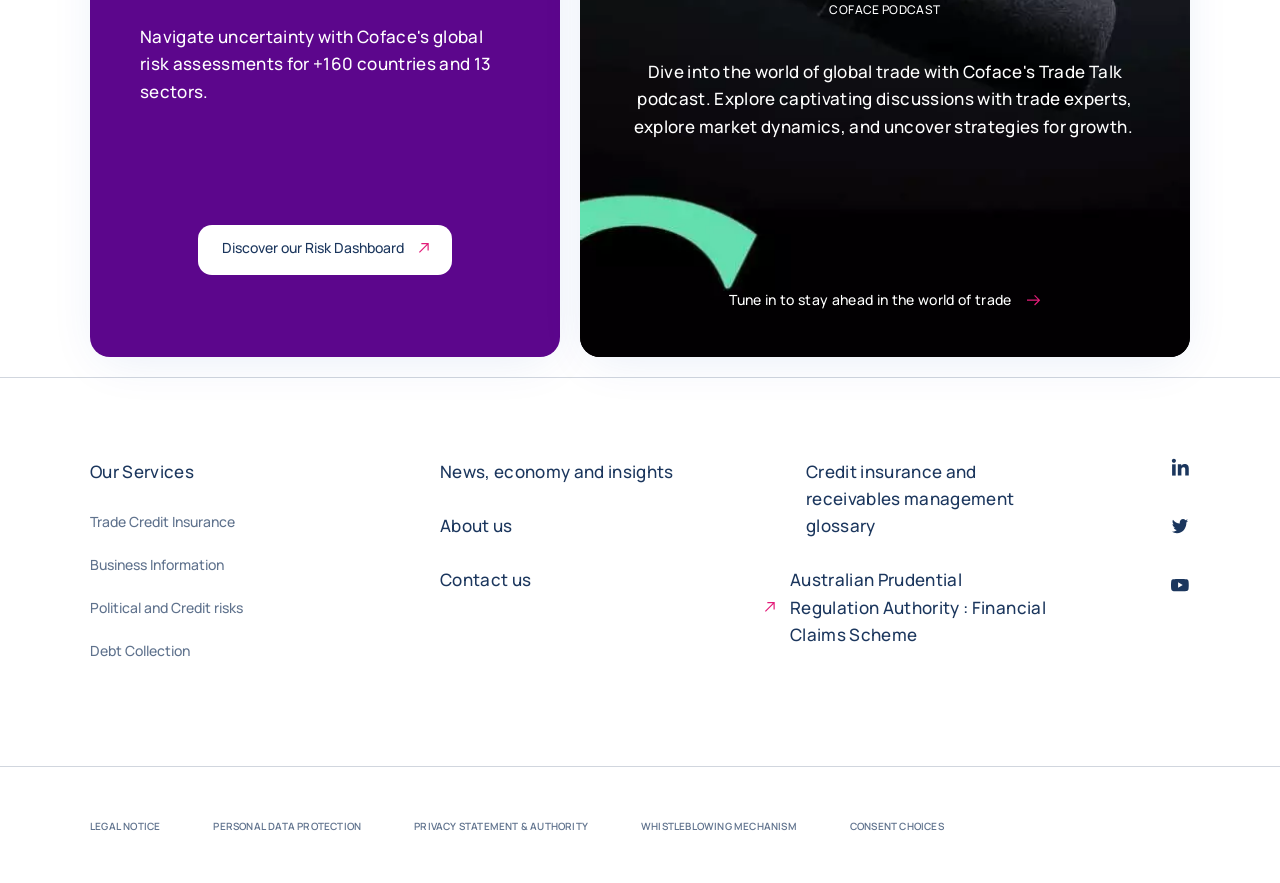Answer this question using a single word or a brief phrase:
What is the name of the podcast?

COFACE PODCAST